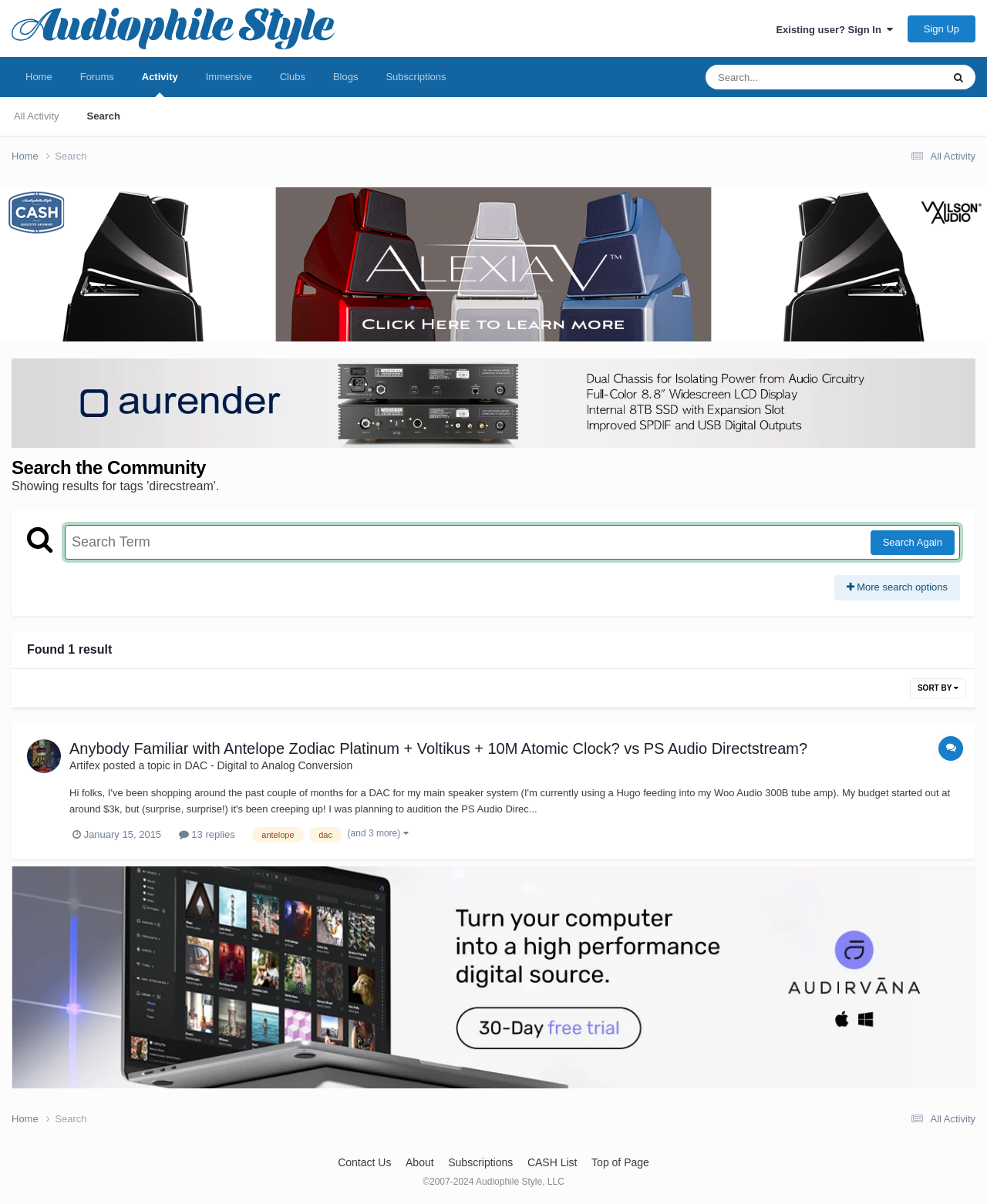Please pinpoint the bounding box coordinates for the region I should click to adhere to this instruction: "Toggle navigation".

None